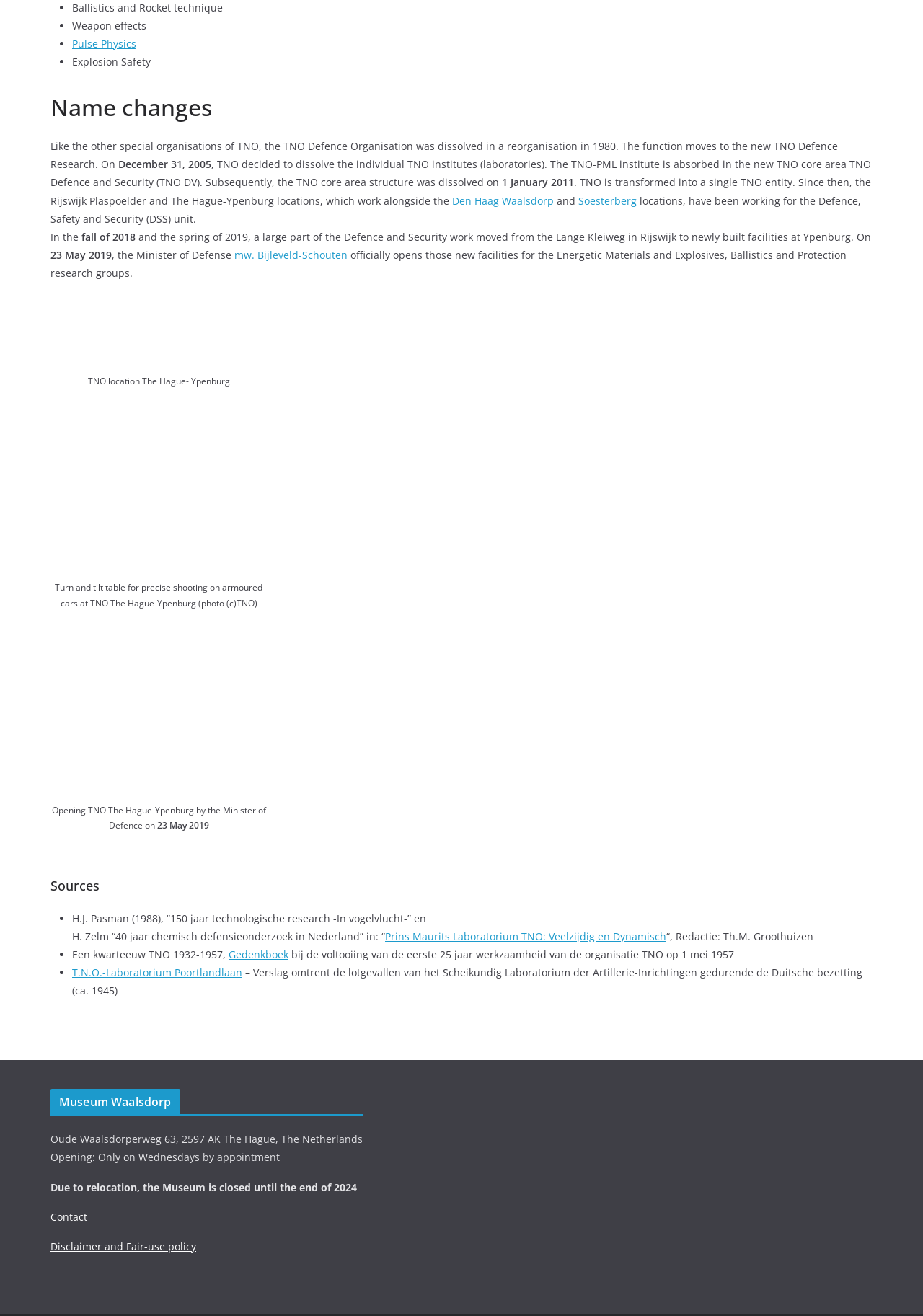Determine the bounding box coordinates for the area that should be clicked to carry out the following instruction: "Click on 'Pulse Physics'".

[0.078, 0.028, 0.148, 0.038]